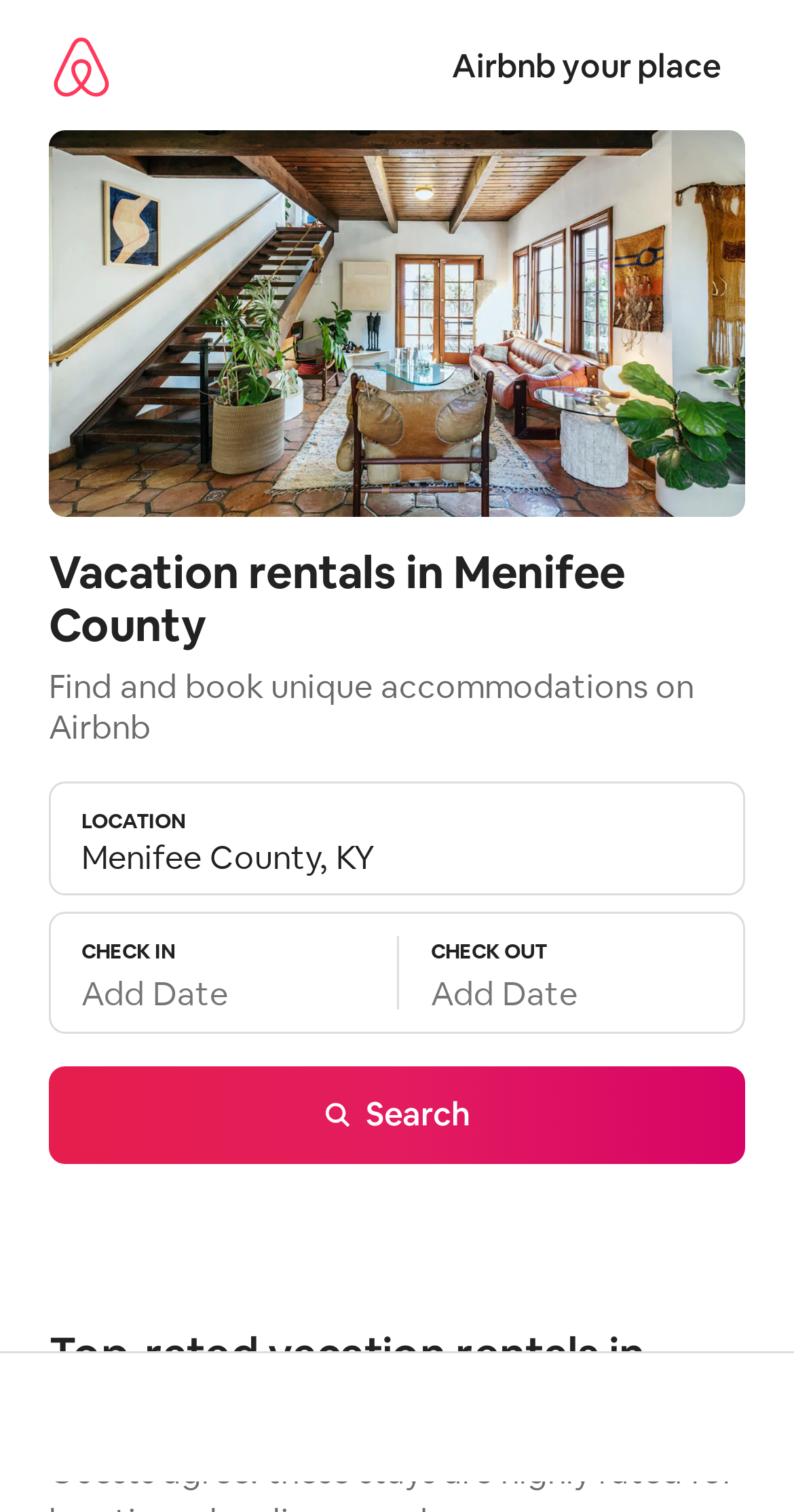Using the format (top-left x, top-left y, bottom-right x, bottom-right y), and given the element description, identify the bounding box coordinates within the screenshot: title="Home"

None